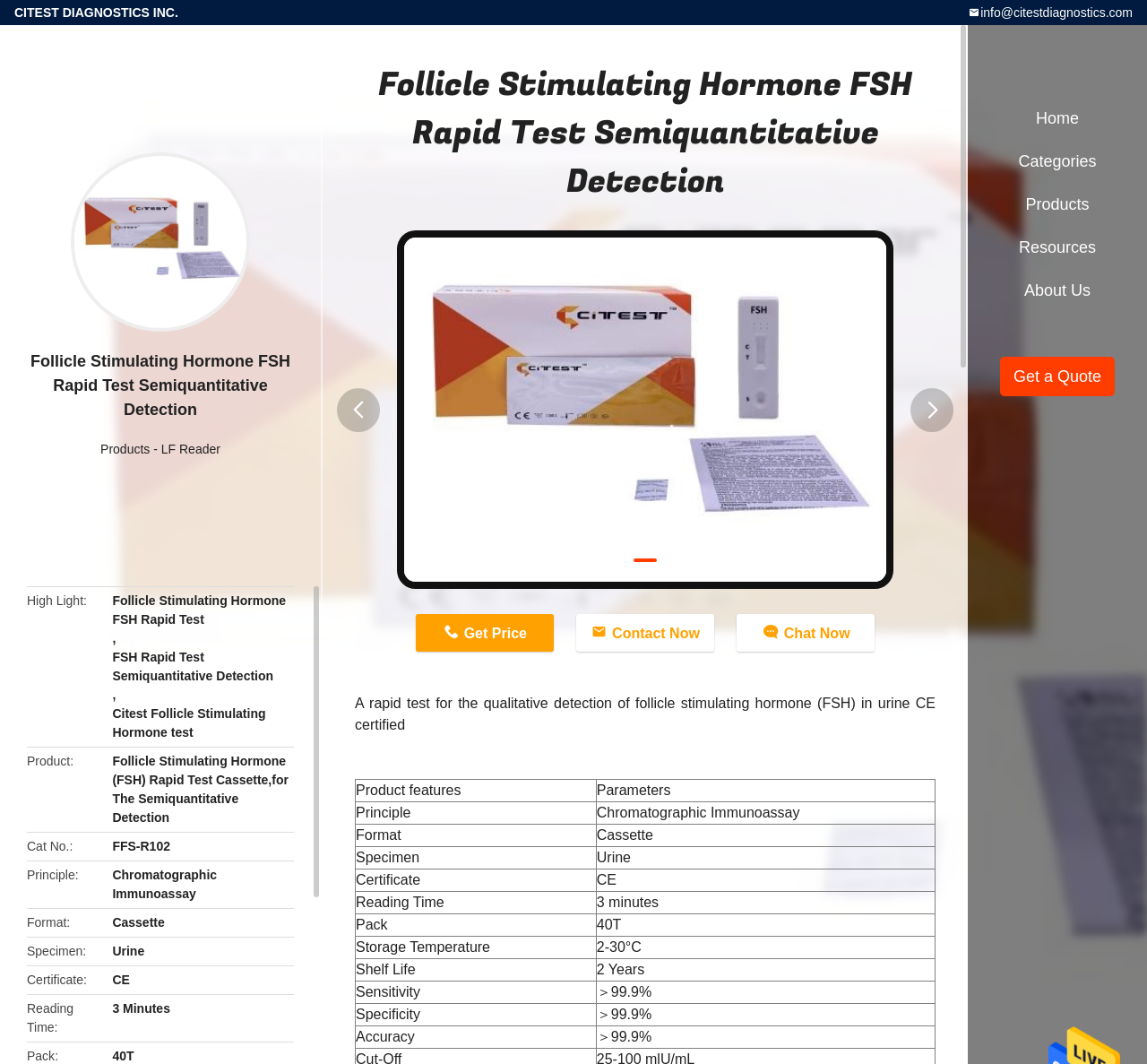Identify the bounding box coordinates for the UI element described as: "Research". The coordinates should be provided as four floats between 0 and 1: [left, top, right, bottom].

None